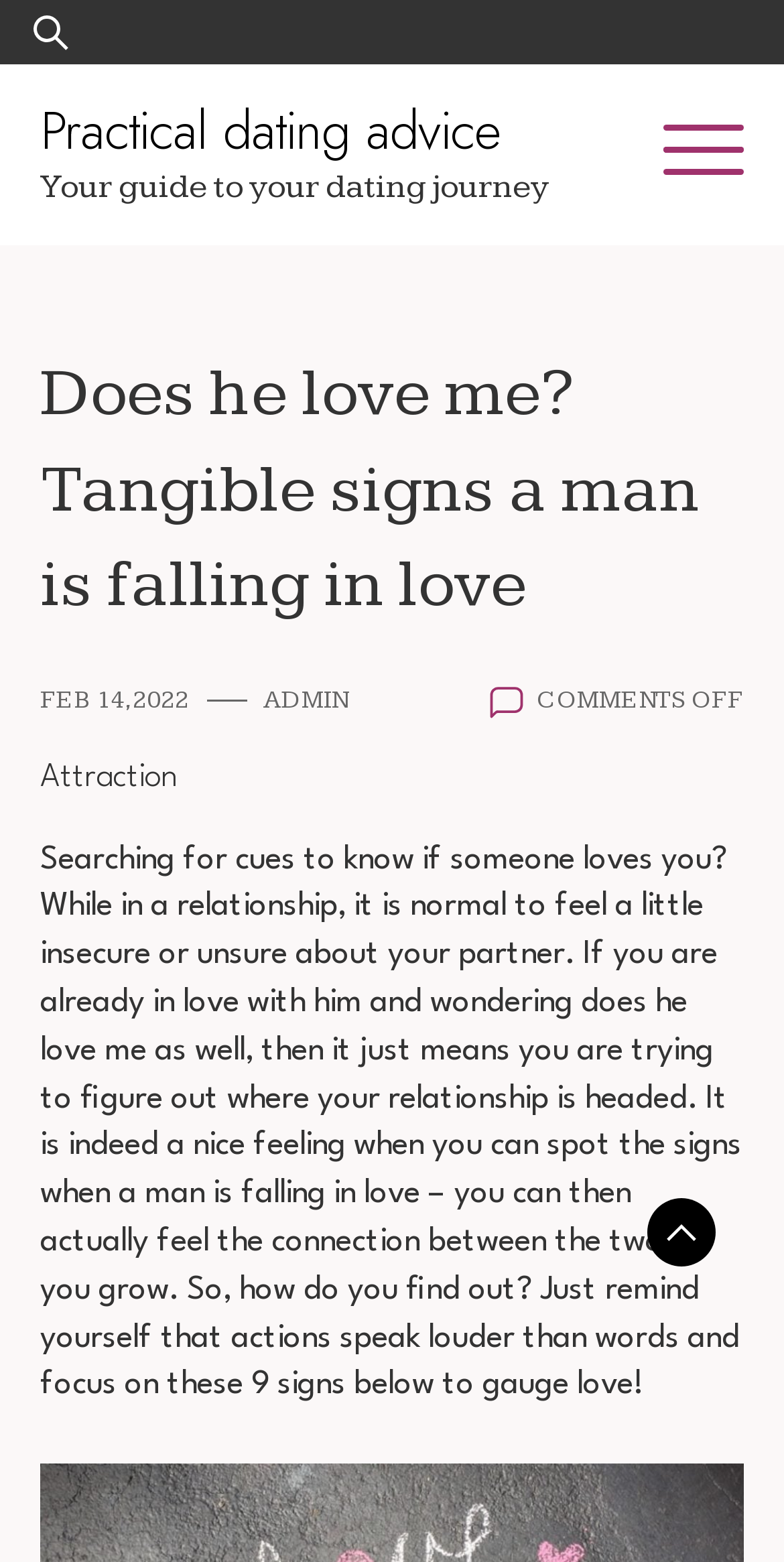Given the element description parent_node: Skip to content, identify the bounding box coordinates for the UI element on the webpage screenshot. The format should be (top-left x, top-left y, bottom-right x, bottom-right y), with values between 0 and 1.

[0.826, 0.767, 0.913, 0.811]